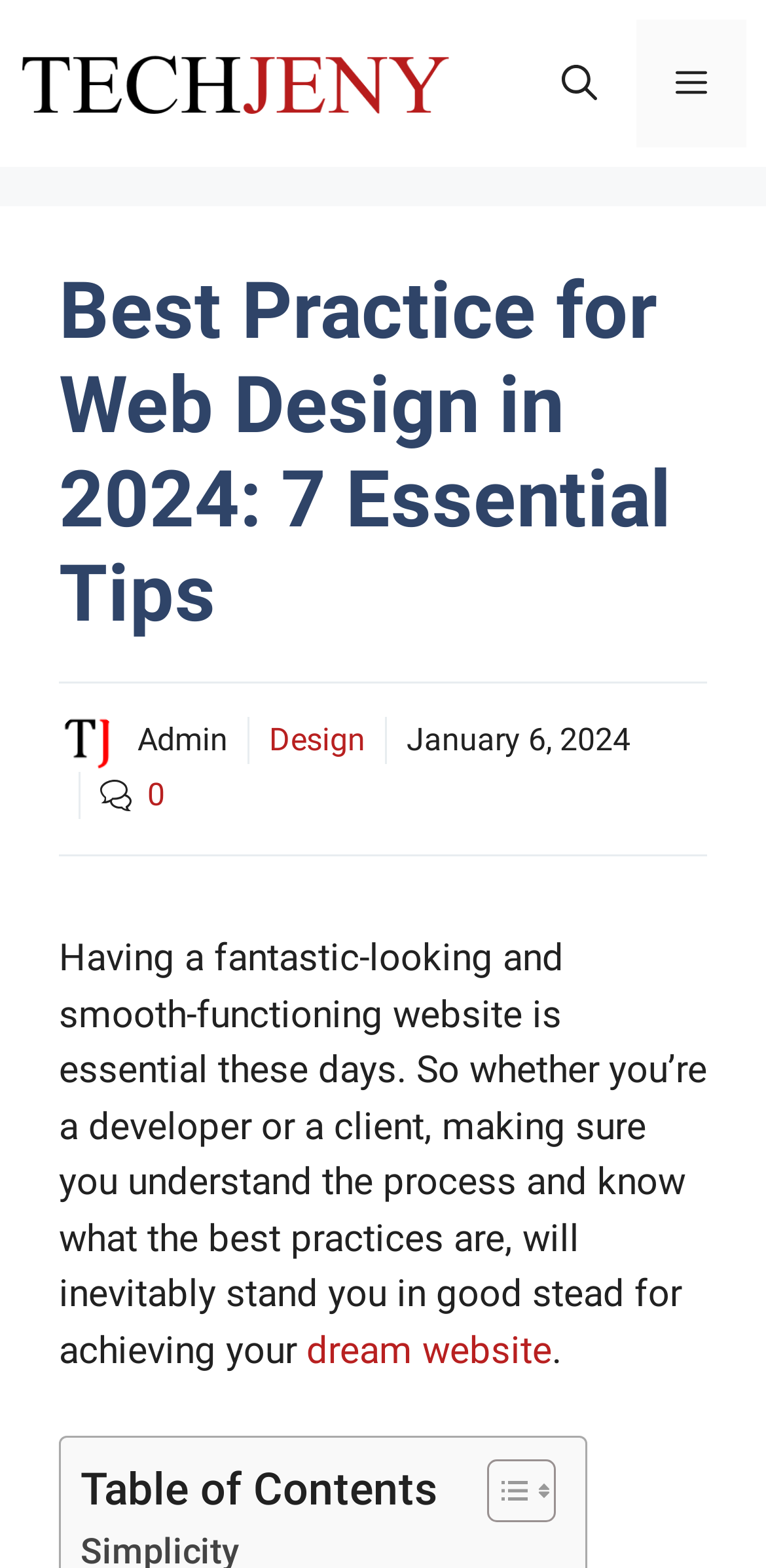Please reply with a single word or brief phrase to the question: 
What is the article about?

Best practices for web design